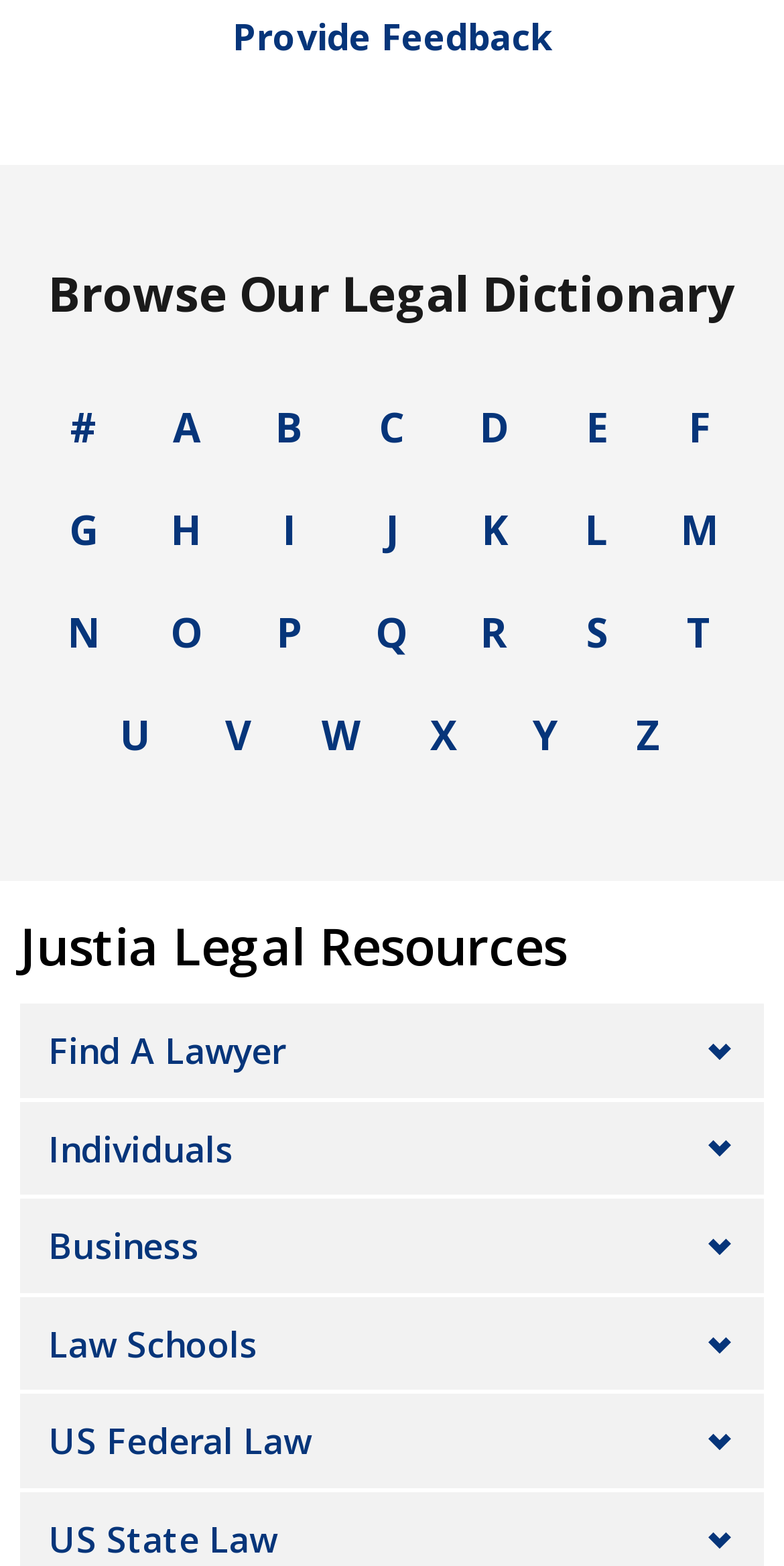Please provide the bounding box coordinates in the format (top-left x, top-left y, bottom-right x, bottom-right y). Remember, all values are floating point numbers between 0 and 1. What is the bounding box coordinate of the region described as: Z

[0.769, 0.441, 0.885, 0.499]